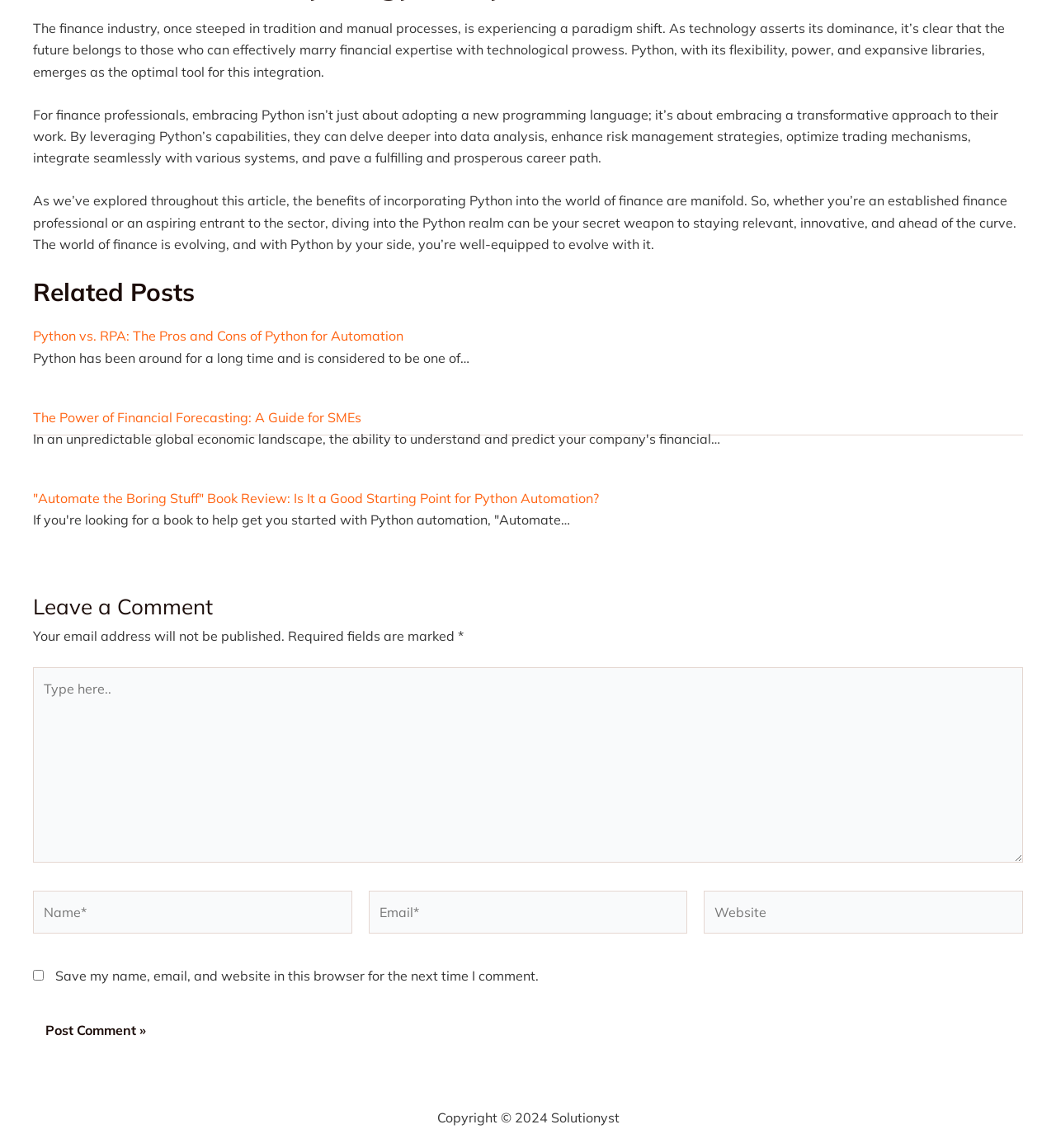Look at the image and answer the question in detail:
What is required to leave a comment?

To leave a comment, users are required to fill in their name and email address, as indicated by the asterisk symbol next to these fields. This information is necessary to submit a comment.